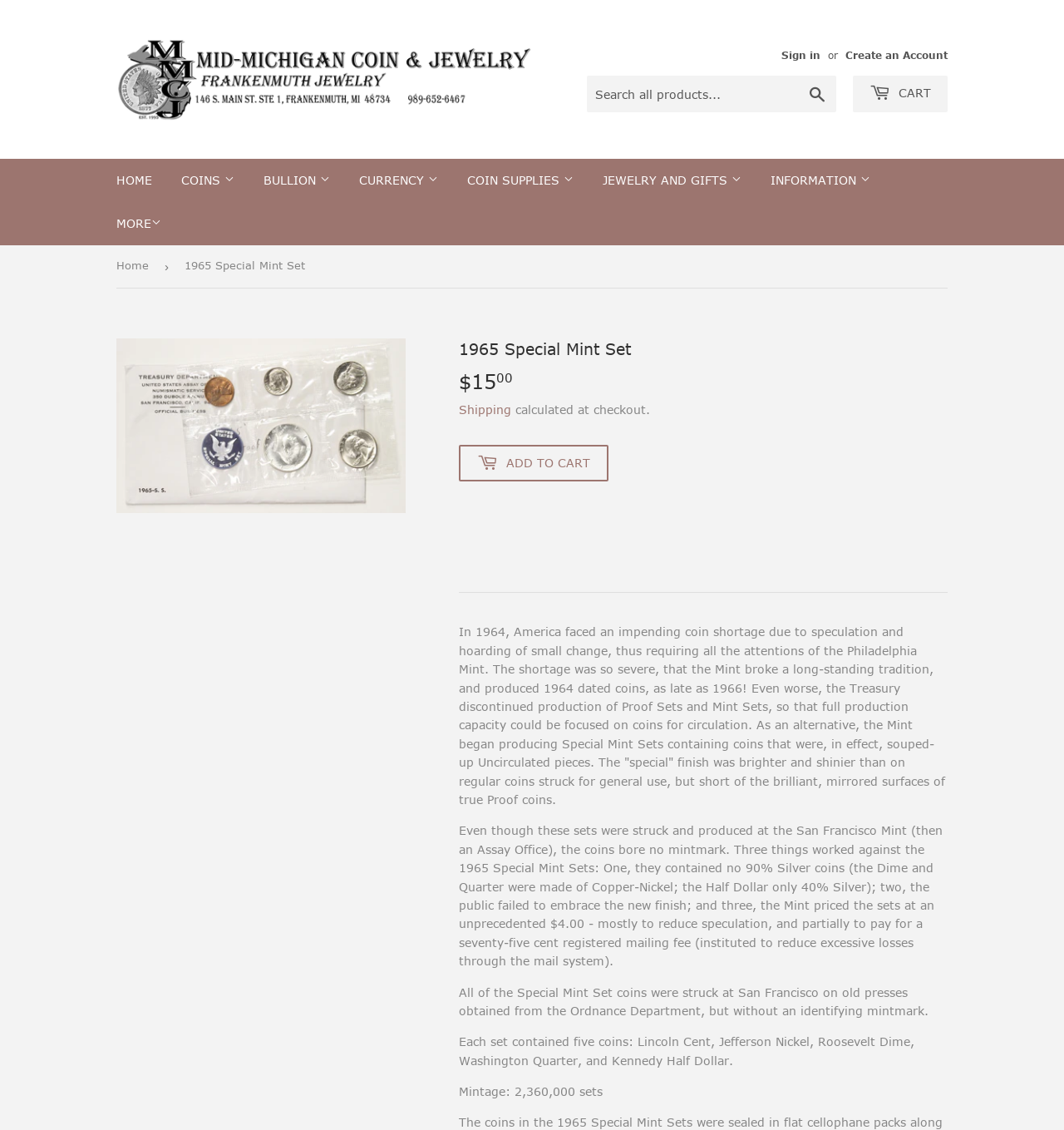Locate the bounding box coordinates of the element you need to click to accomplish the task described by this instruction: "Search all products".

[0.552, 0.067, 0.786, 0.1]